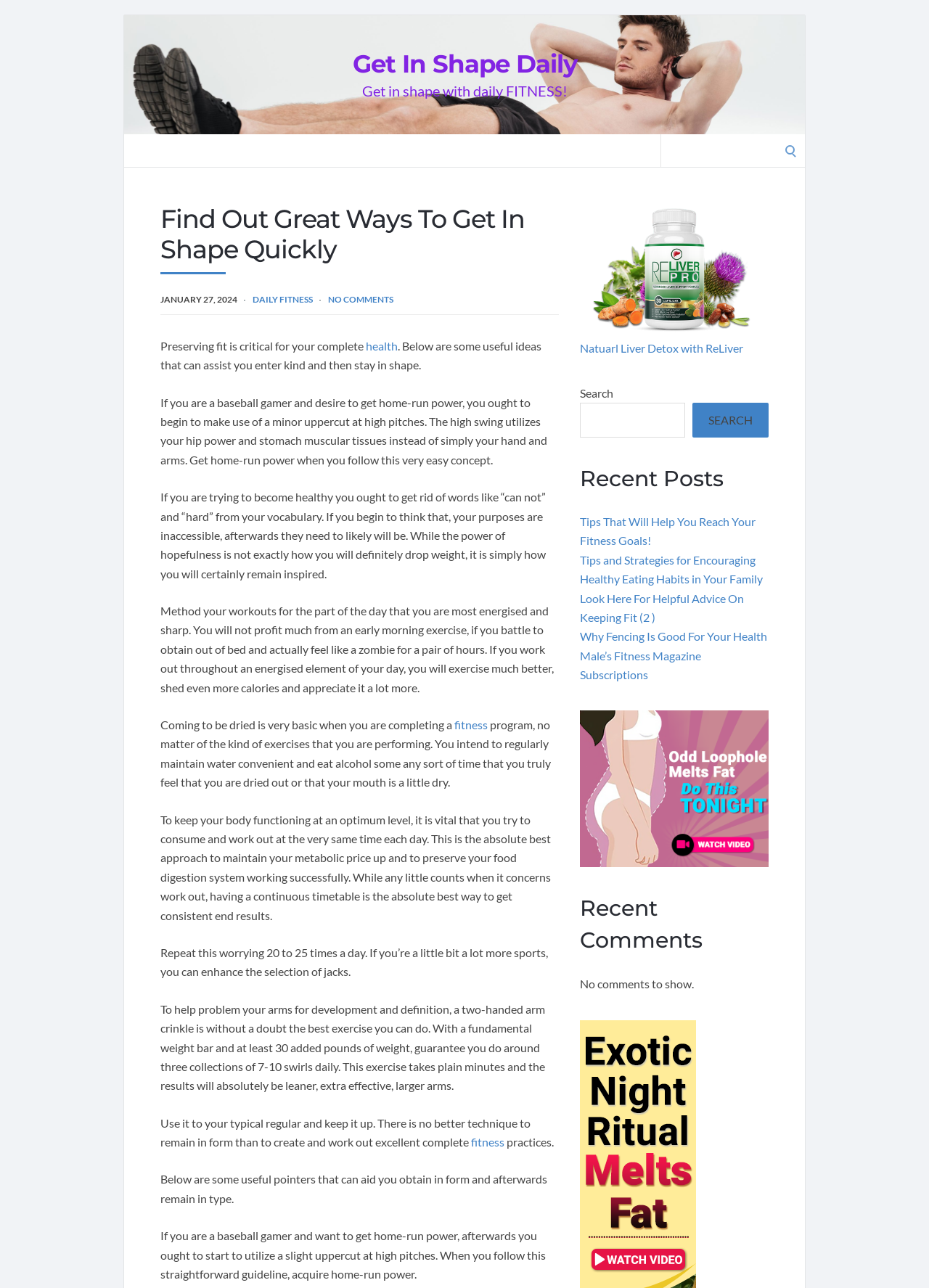Find the bounding box coordinates of the clickable area required to complete the following action: "Click on the link to get in shape daily".

[0.379, 0.04, 0.621, 0.059]